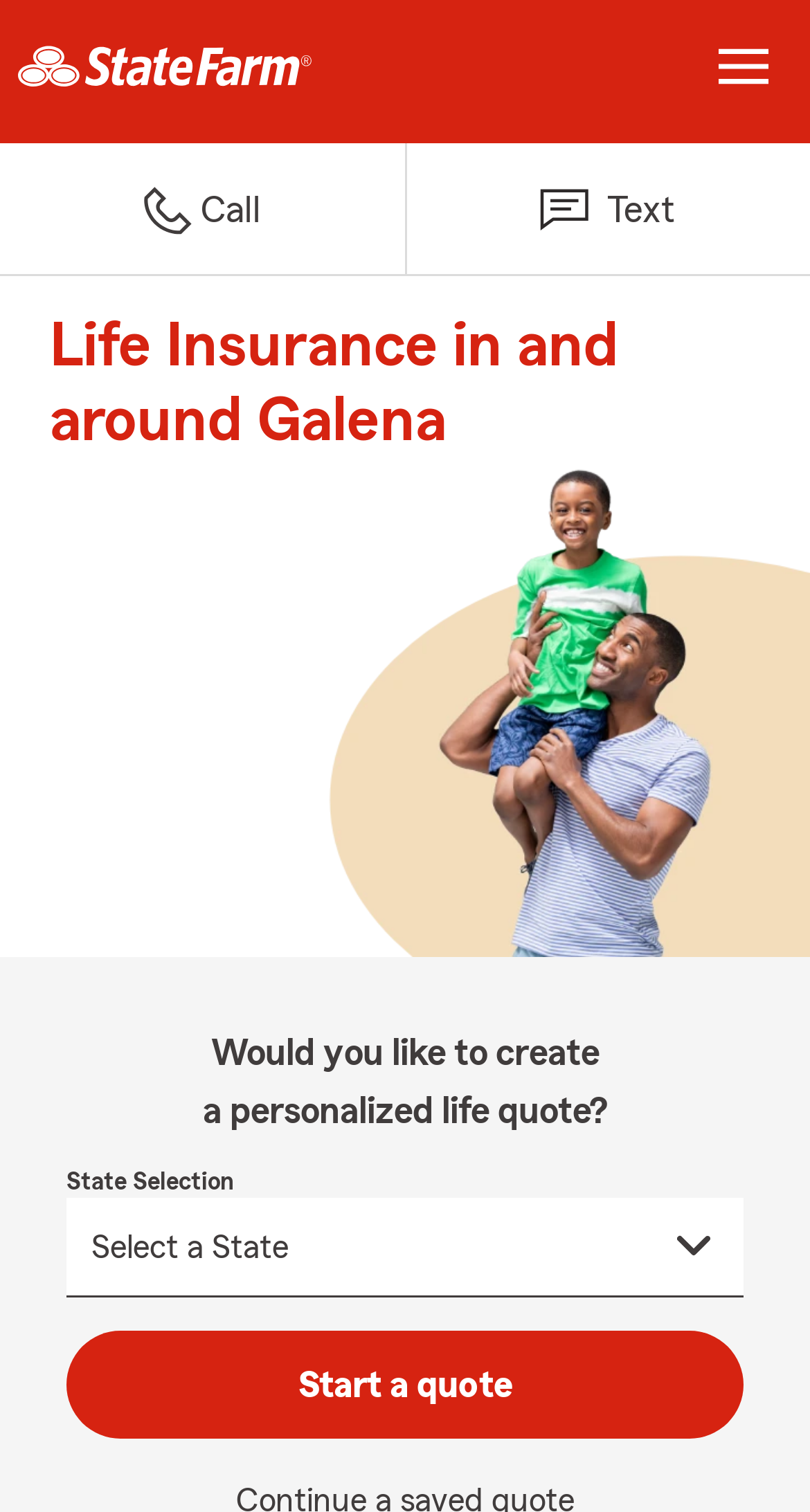Refer to the image and offer a detailed explanation in response to the question: What is the purpose of this webpage?

Based on the webpage content, it appears that the primary purpose of this webpage is to allow users to get a free life insurance quote from State Farm Agent Grant Deardorff in Galena, KS.